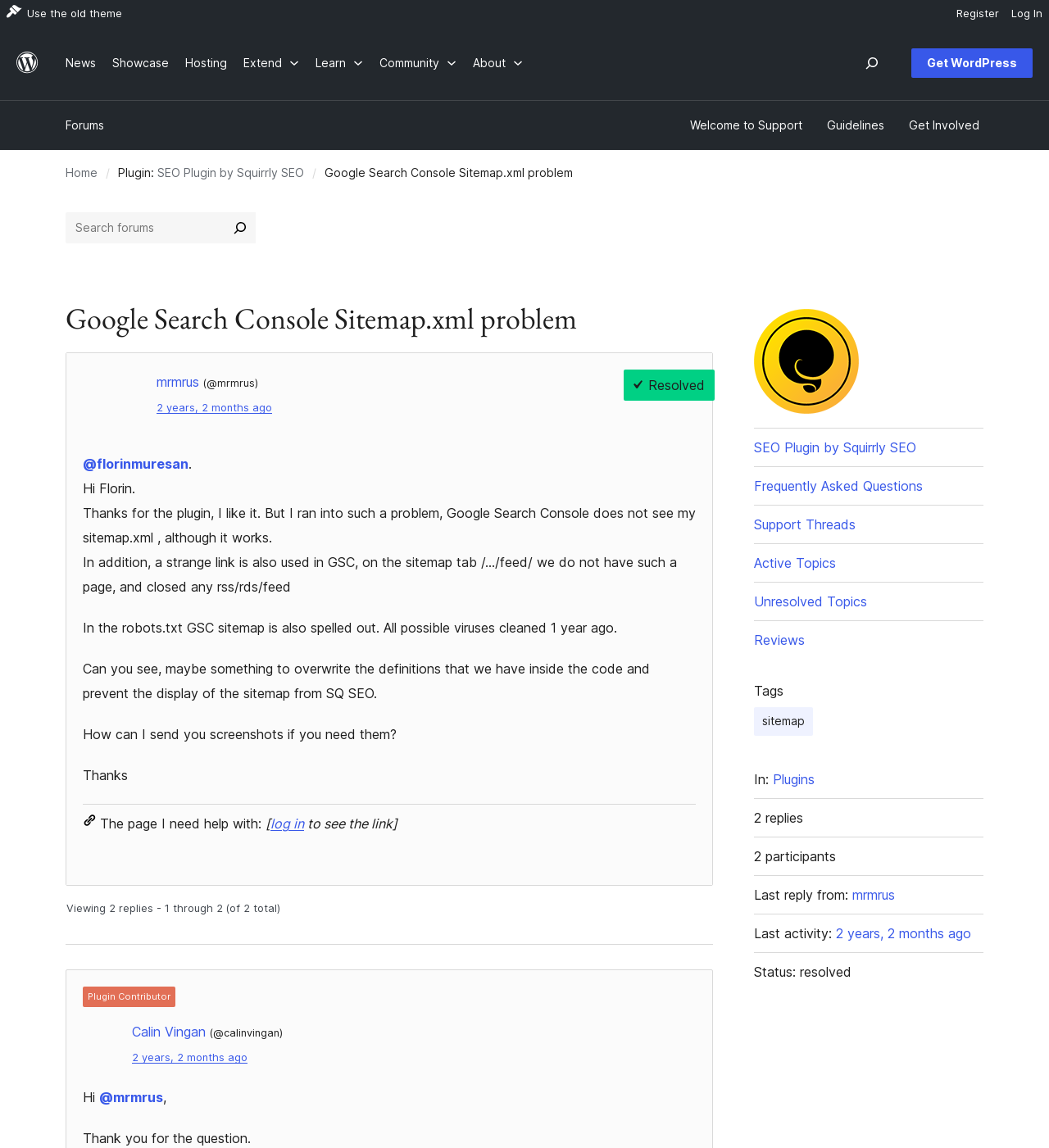Using the provided element description: "Showcase", determine the bounding box coordinates of the corresponding UI element in the screenshot.

[0.099, 0.023, 0.169, 0.084]